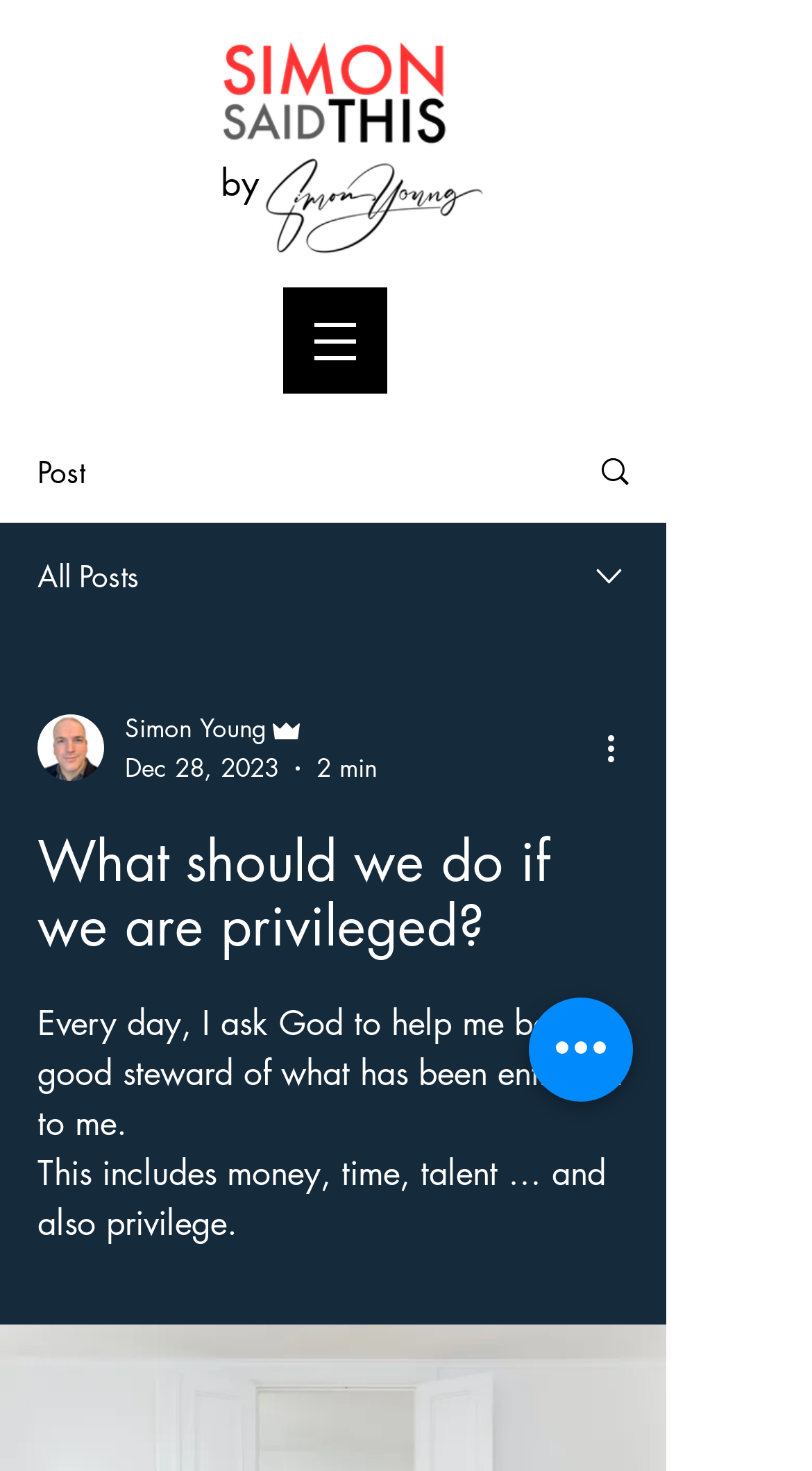Generate the text content of the main headline of the webpage.

What should we do if we are privileged?